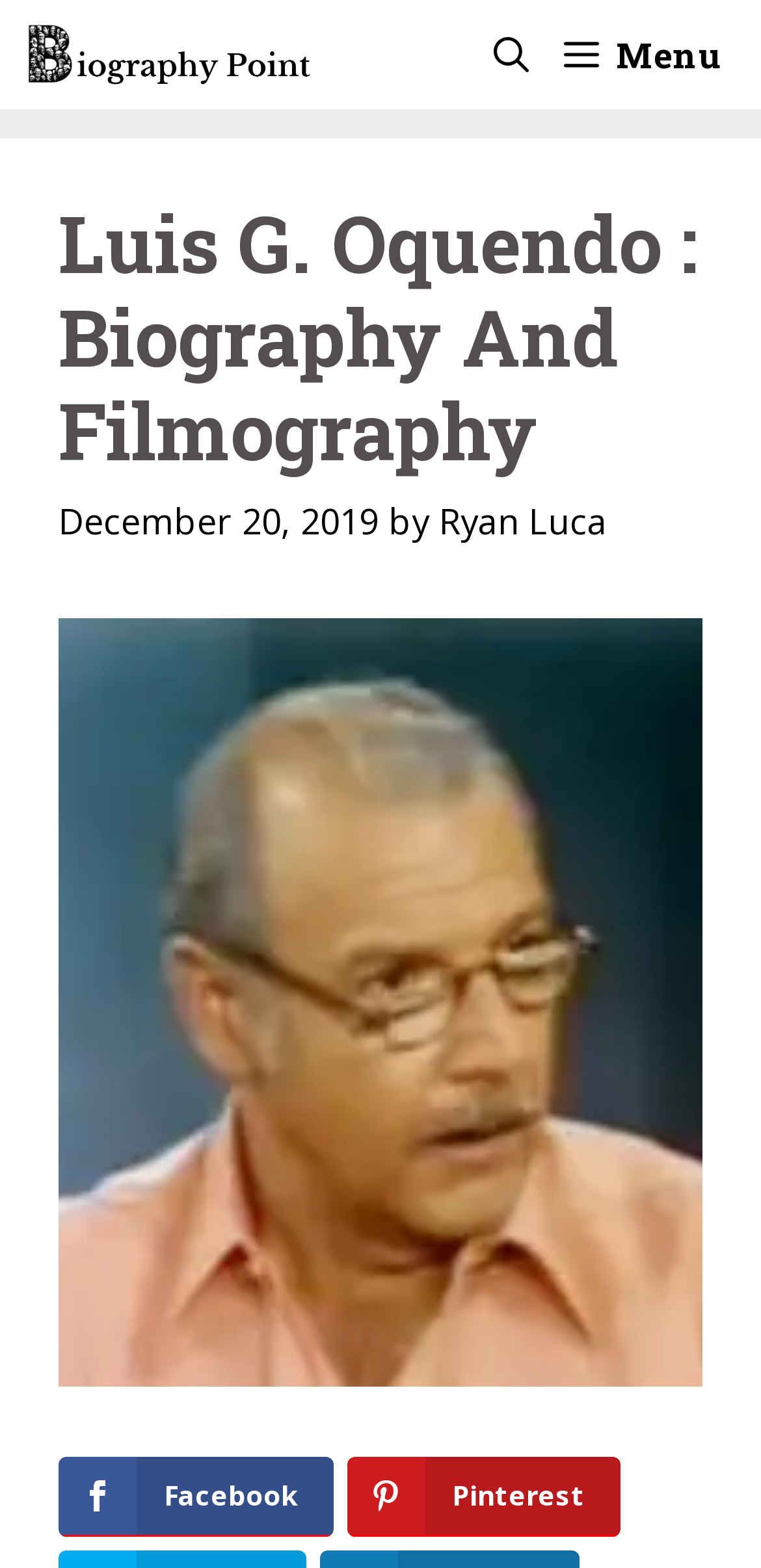Give an extensive and precise description of the webpage.

This webpage is a biography and filmography page for Luis G. Oquendo. At the top, there is a primary navigation bar that spans the entire width of the page, containing a link to "Biographypoint" with an accompanying image, a "Menu" button, and a link to "Open Search Bar". 

Below the navigation bar, there is a header section that occupies most of the page's width. It contains a heading that reads "Luis G. Oquendo : Biography And Filmography", a timestamp indicating the page was last updated on December 20, 2019, and the author's name, Ryan Luca. 

To the right of the heading, there is a large image of Luis G. Oquendo, which takes up most of the remaining space in the header section. At the very bottom of the page, there are two social media links, one for Facebook and one for Pinterest, both represented by their respective icons.